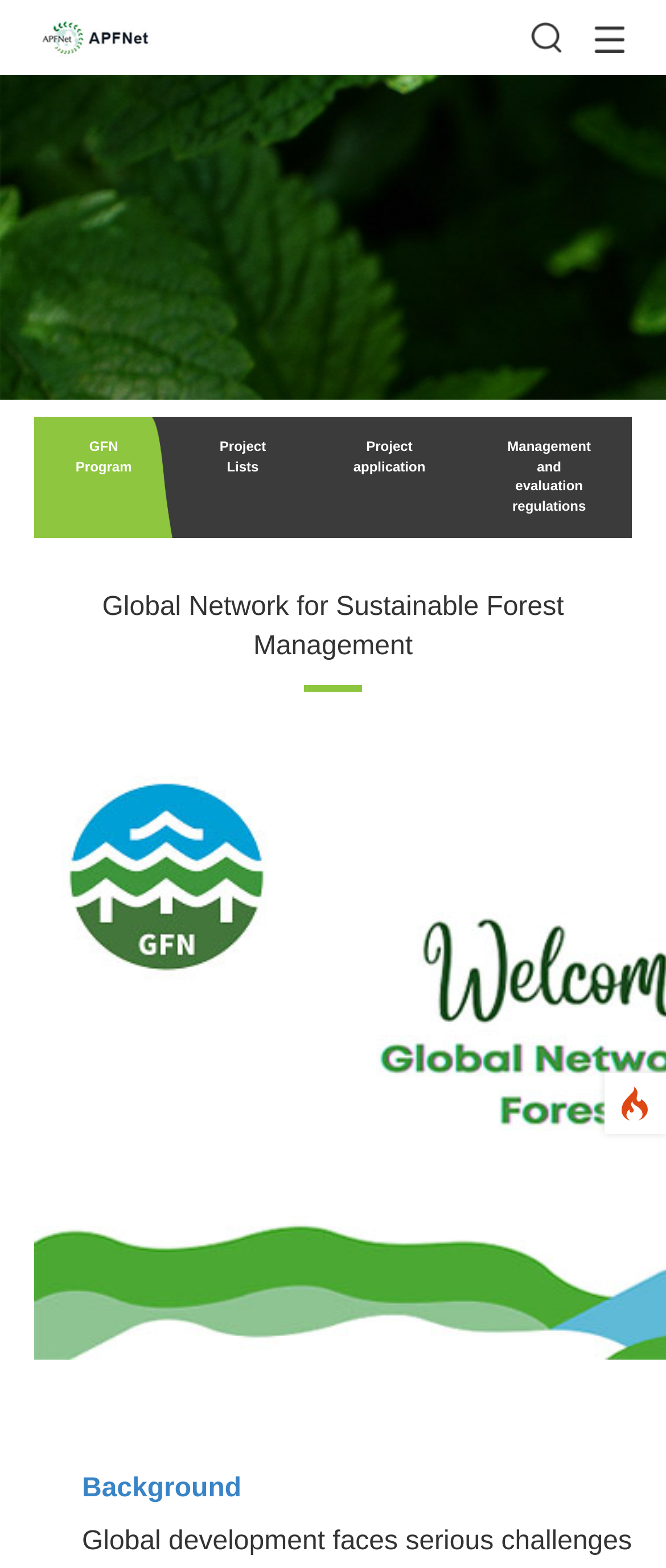Based on the element description "Management and evaluation regulations", predict the bounding box coordinates of the UI element.

[0.7, 0.265, 0.949, 0.343]